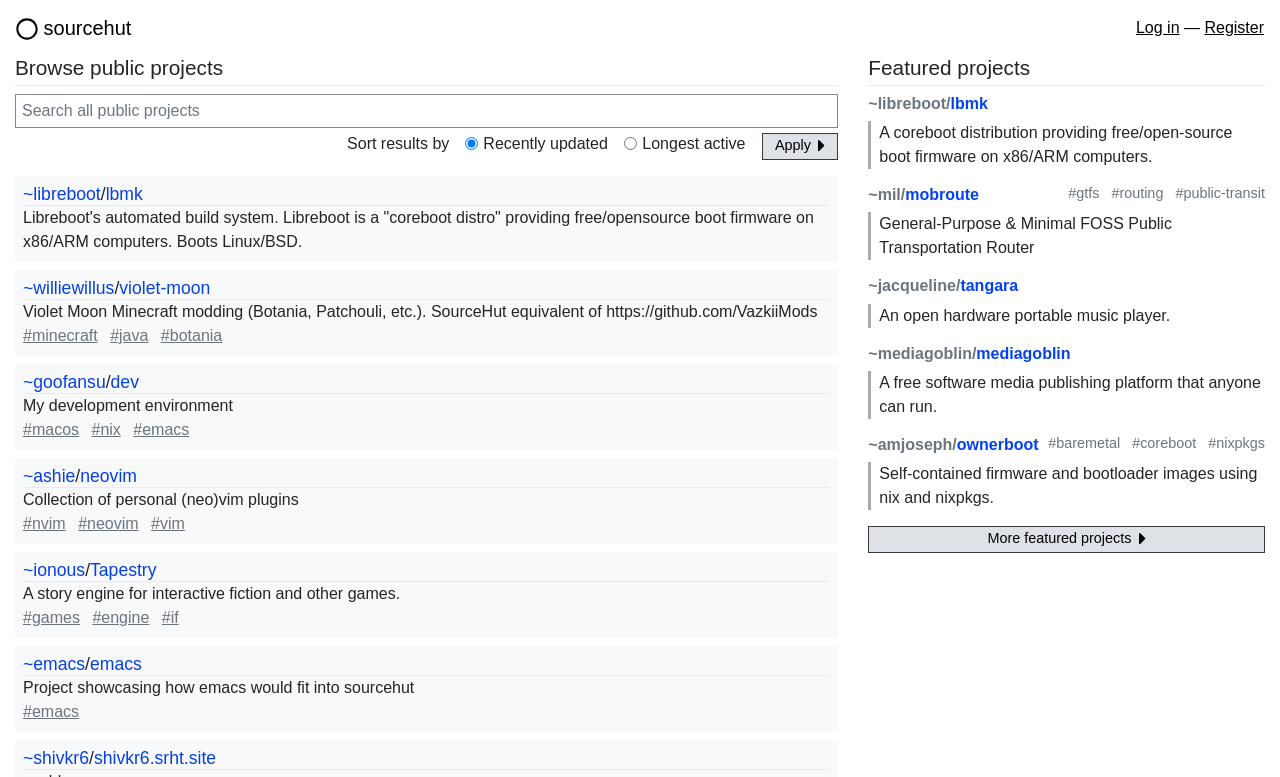Identify the bounding box coordinates of the clickable region necessary to fulfill the following instruction: "Search all public projects". The bounding box coordinates should be four float numbers between 0 and 1, i.e., [left, top, right, bottom].

[0.012, 0.121, 0.655, 0.165]